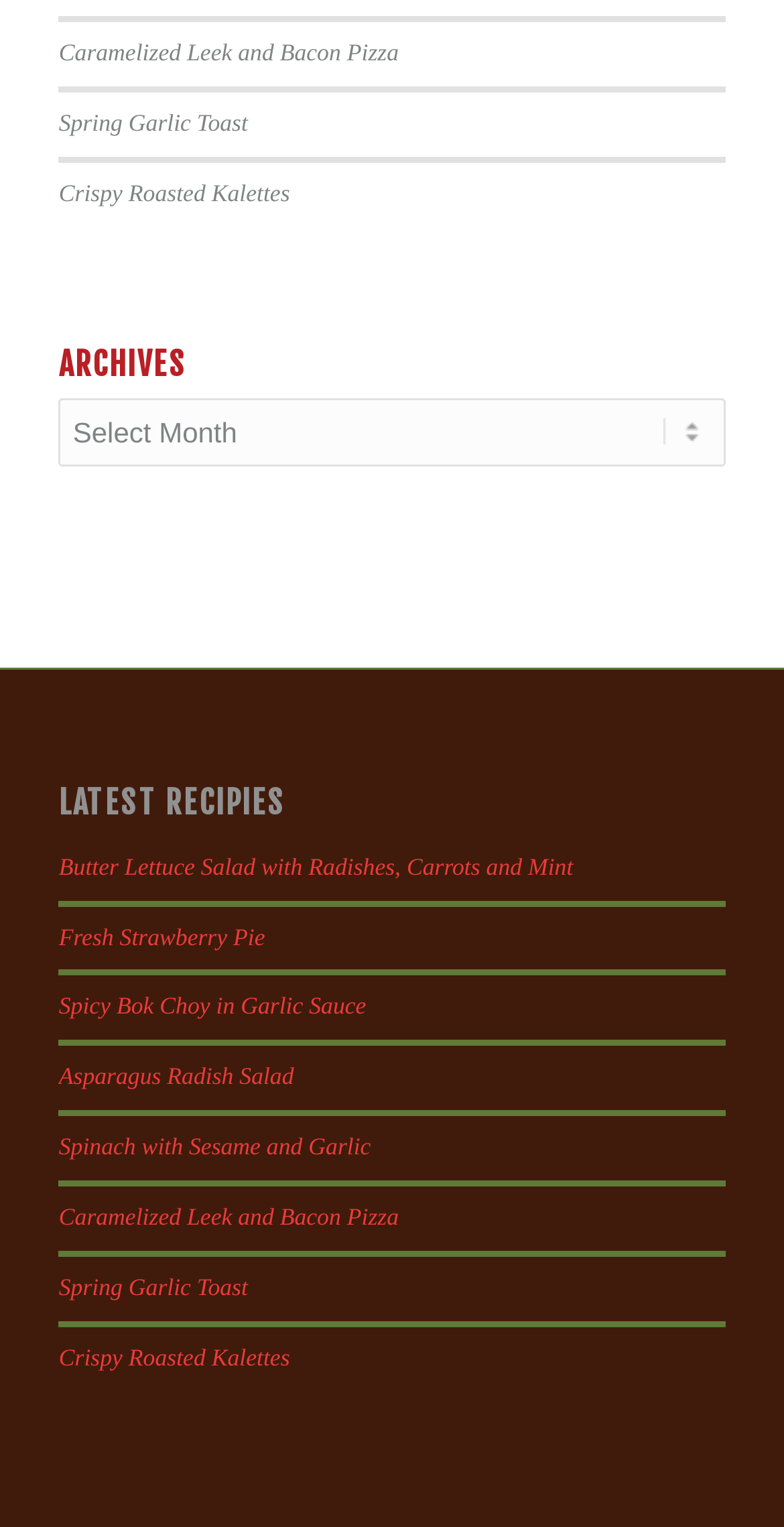Locate the bounding box coordinates of the clickable element to fulfill the following instruction: "read the latest recipe Butter Lettuce Salad with Radishes, Carrots and Mint". Provide the coordinates as four float numbers between 0 and 1 in the format [left, top, right, bottom].

[0.075, 0.558, 0.731, 0.577]